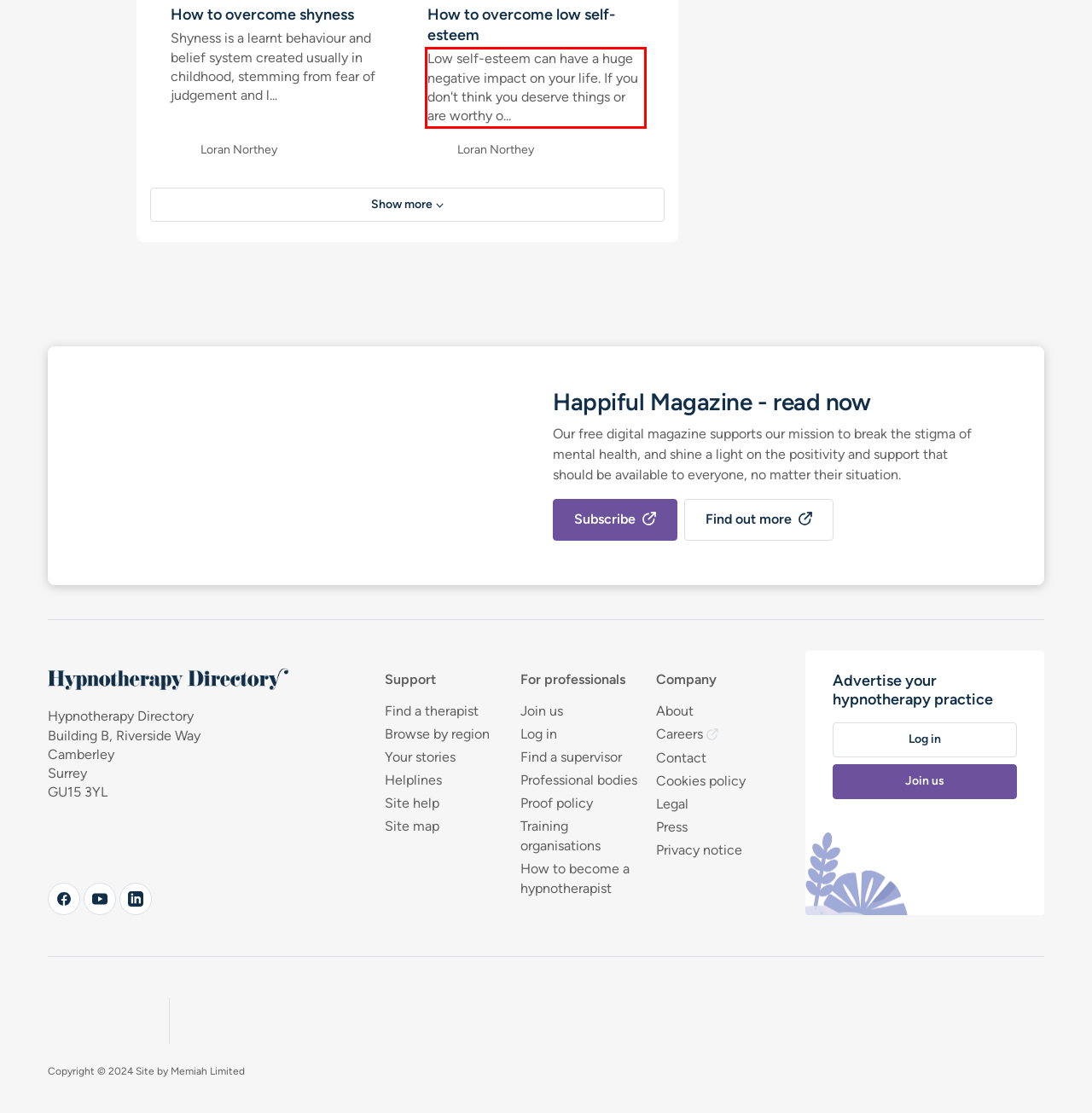Using the provided screenshot, read and generate the text content within the red-bordered area.

Low self-esteem can have a huge negative impact on your life. If you don't think you deserve things or are worthy o...